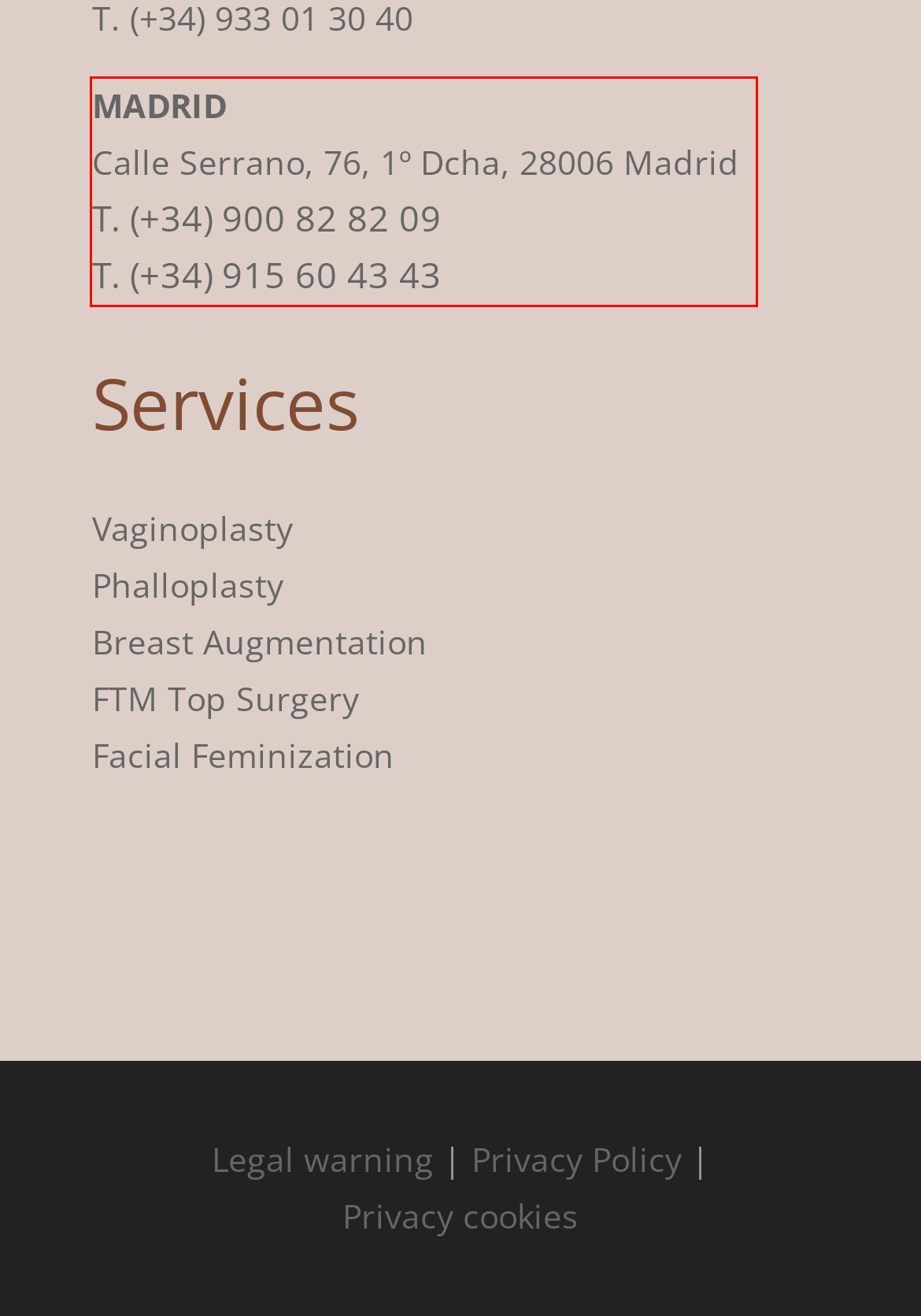Analyze the red bounding box in the provided webpage screenshot and generate the text content contained within.

MADRID Calle Serrano, 76, 1º Dcha, 28006 Madrid T. (+34) 900 82 82 09 T. (+34) 915 60 43 43